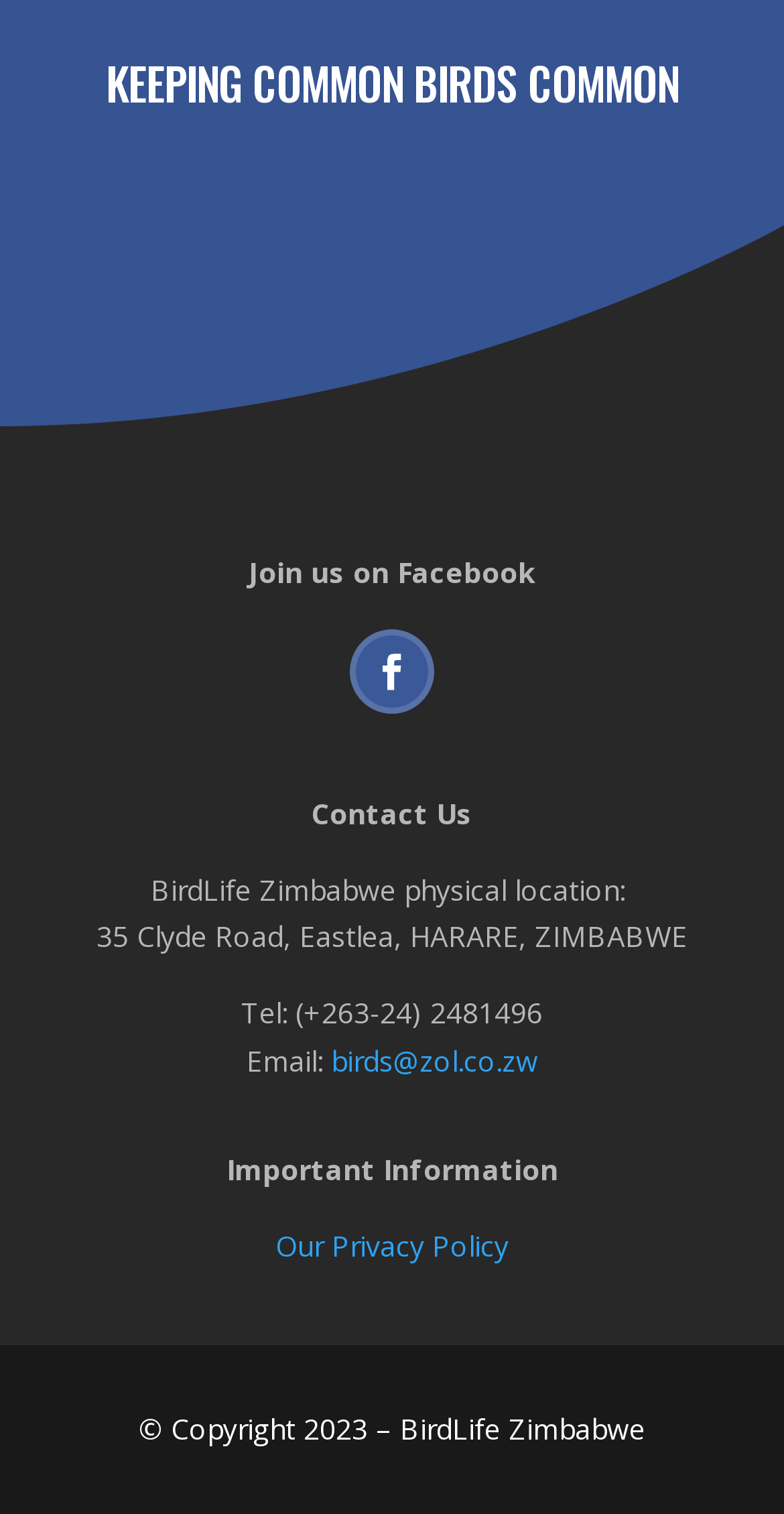Examine the screenshot and answer the question in as much detail as possible: What is the privacy policy of BirdLife Zimbabwe?

The link 'Our Privacy Policy' at the bottom of the page indicates that BirdLife Zimbabwe has a privacy policy in place, and it can be accessed by clicking on the link.